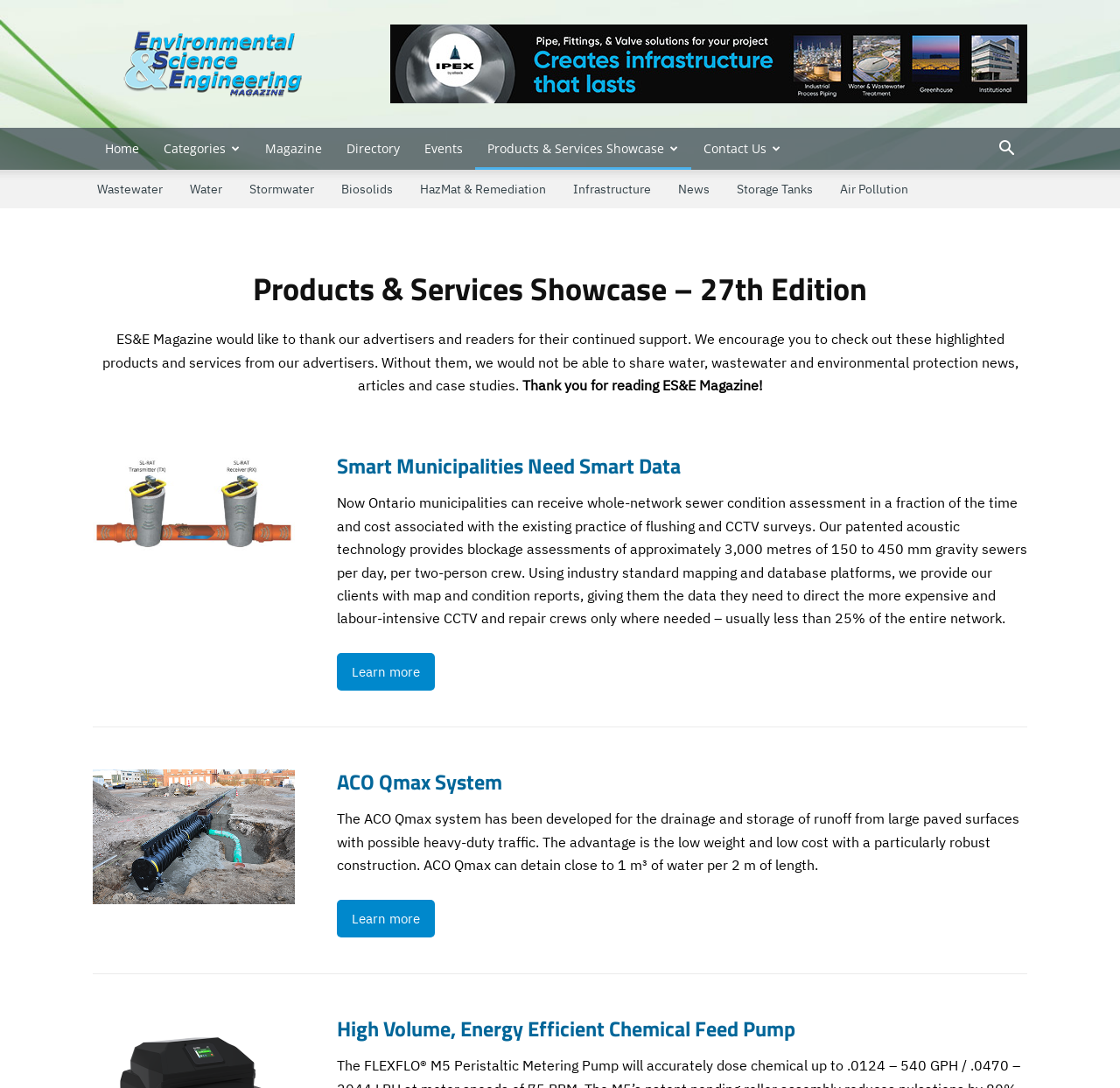What is the purpose of the ACO Qmax system?
Please use the image to deliver a detailed and complete answer.

I determined the answer by reading the static text associated with the ACO Qmax system, which describes its purpose as 'drainage and storage of runoff from large paved surfaces with possible heavy-duty traffic'.